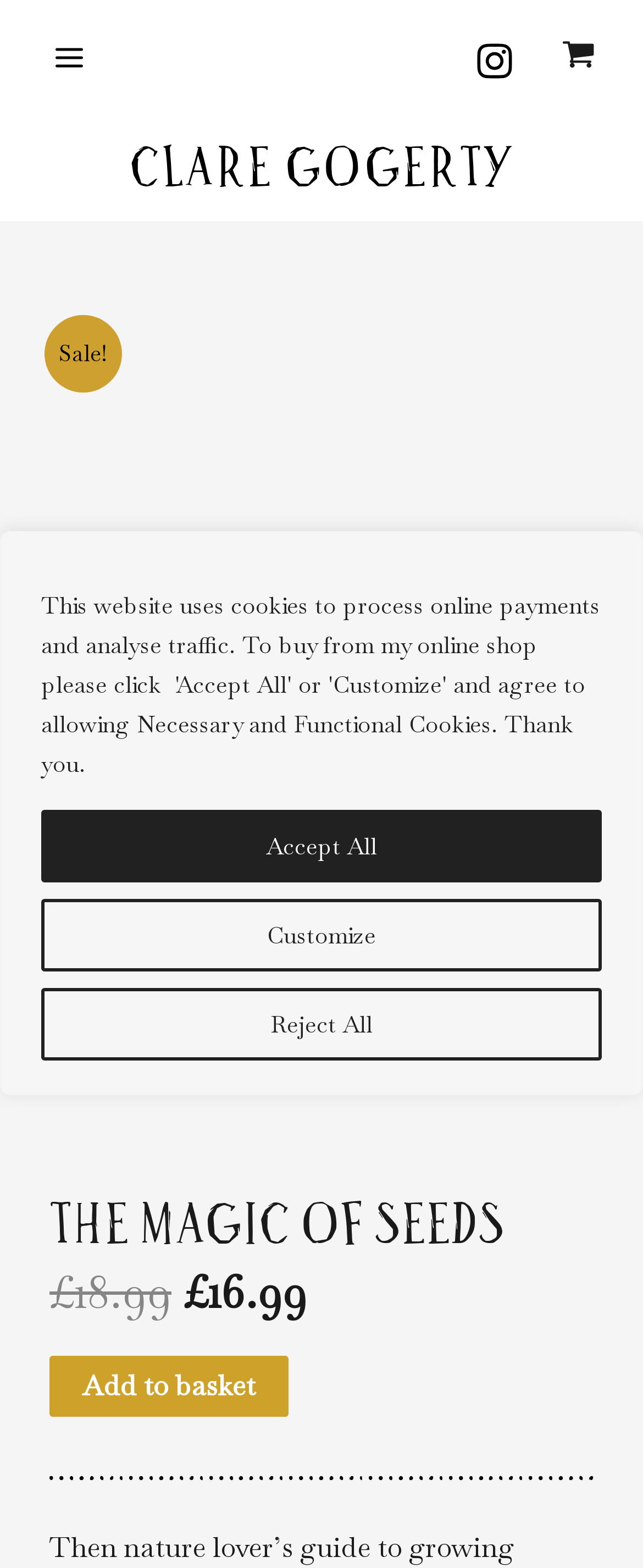Look at the image and give a detailed response to the following question: What social media platform is linked on the website?

I found the social media platform linked on the website by looking at the link with the text 'Instagram', which is likely a link to the website's Instagram page.